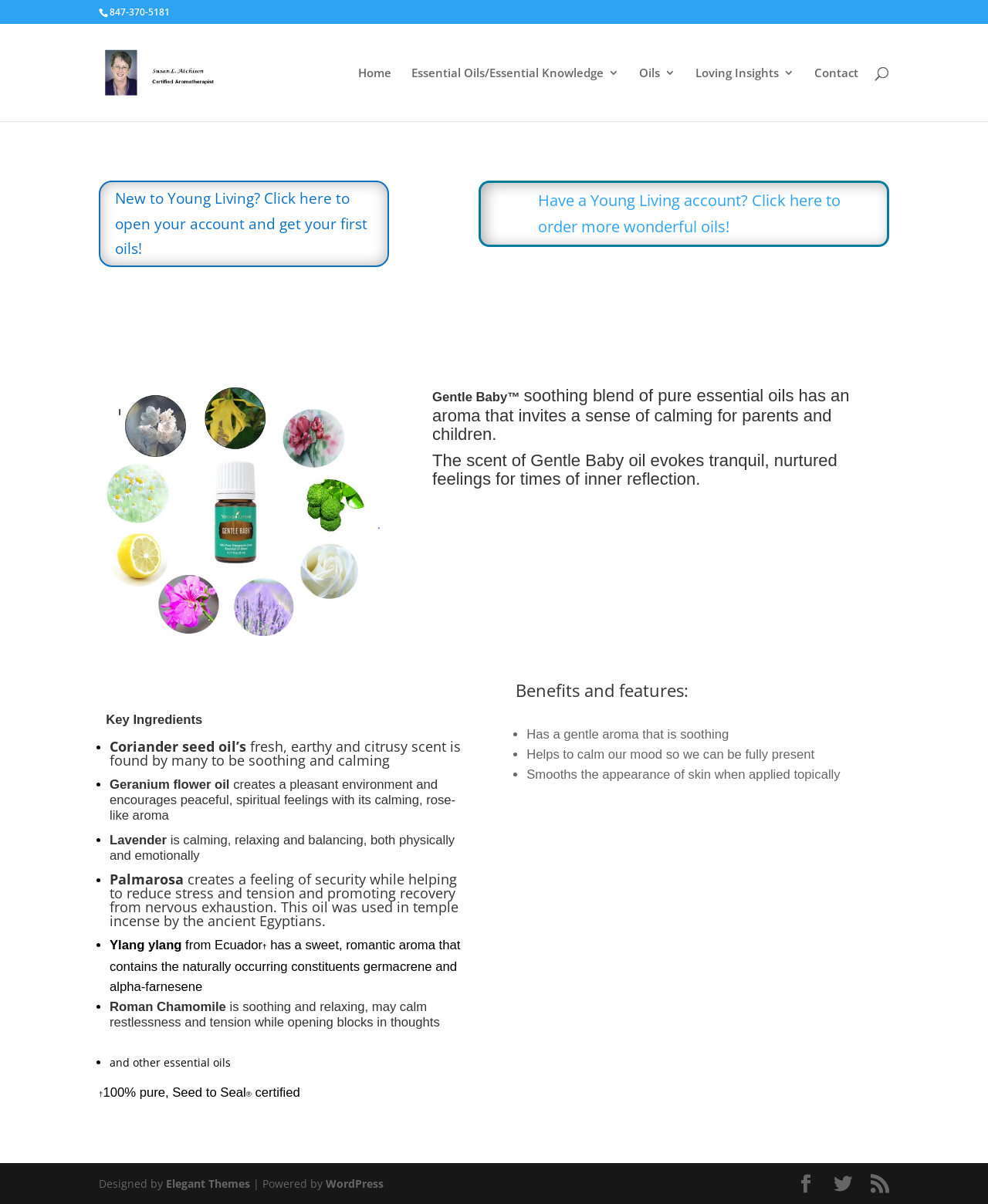Please specify the bounding box coordinates of the clickable region to carry out the following instruction: "Open an account with Young Living". The coordinates should be four float numbers between 0 and 1, in the format [left, top, right, bottom].

[0.1, 0.15, 0.394, 0.222]